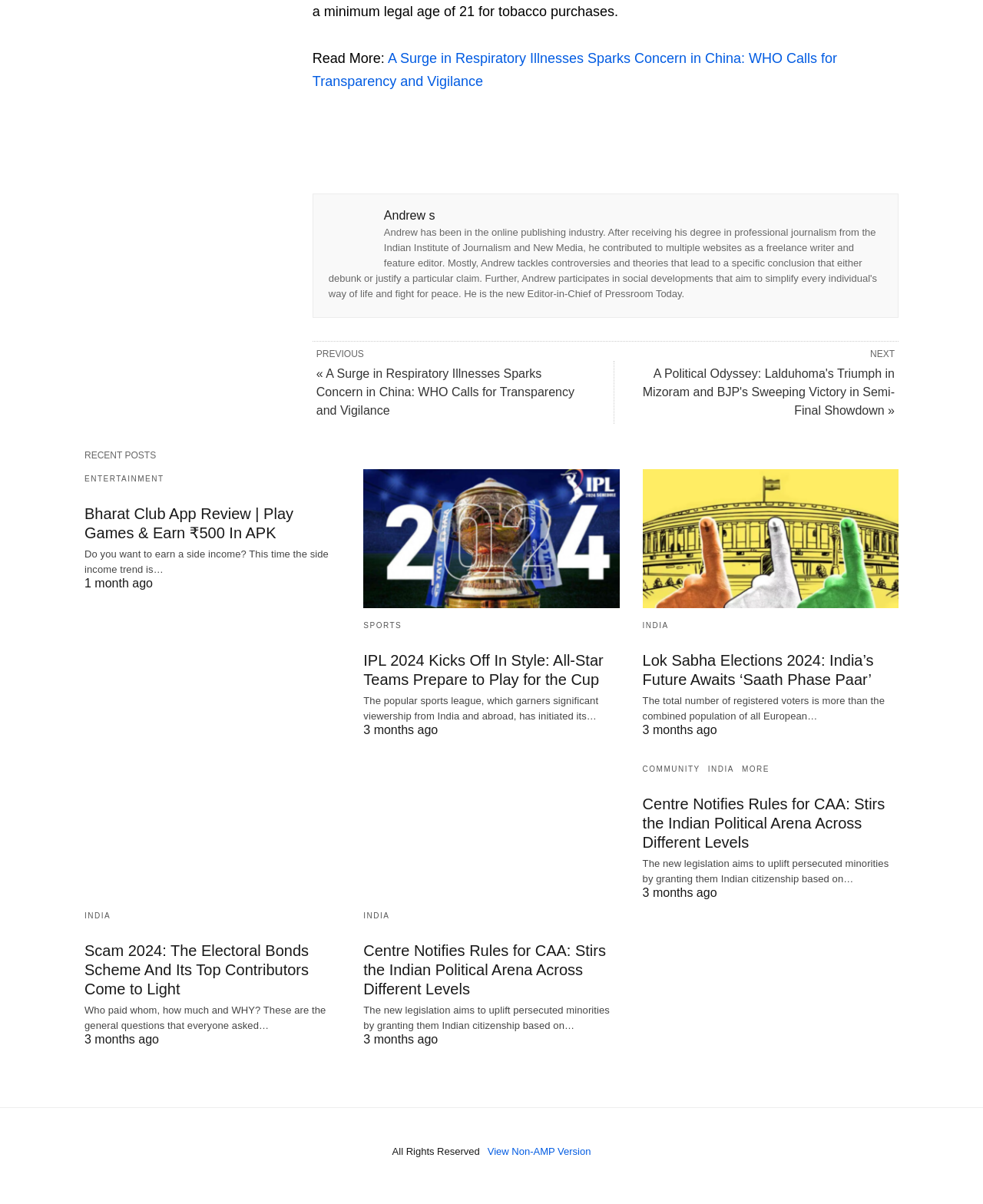Highlight the bounding box coordinates of the element you need to click to perform the following instruction: "Learn more about IPL 2024 Kicks Off In Style."

[0.37, 0.39, 0.63, 0.505]